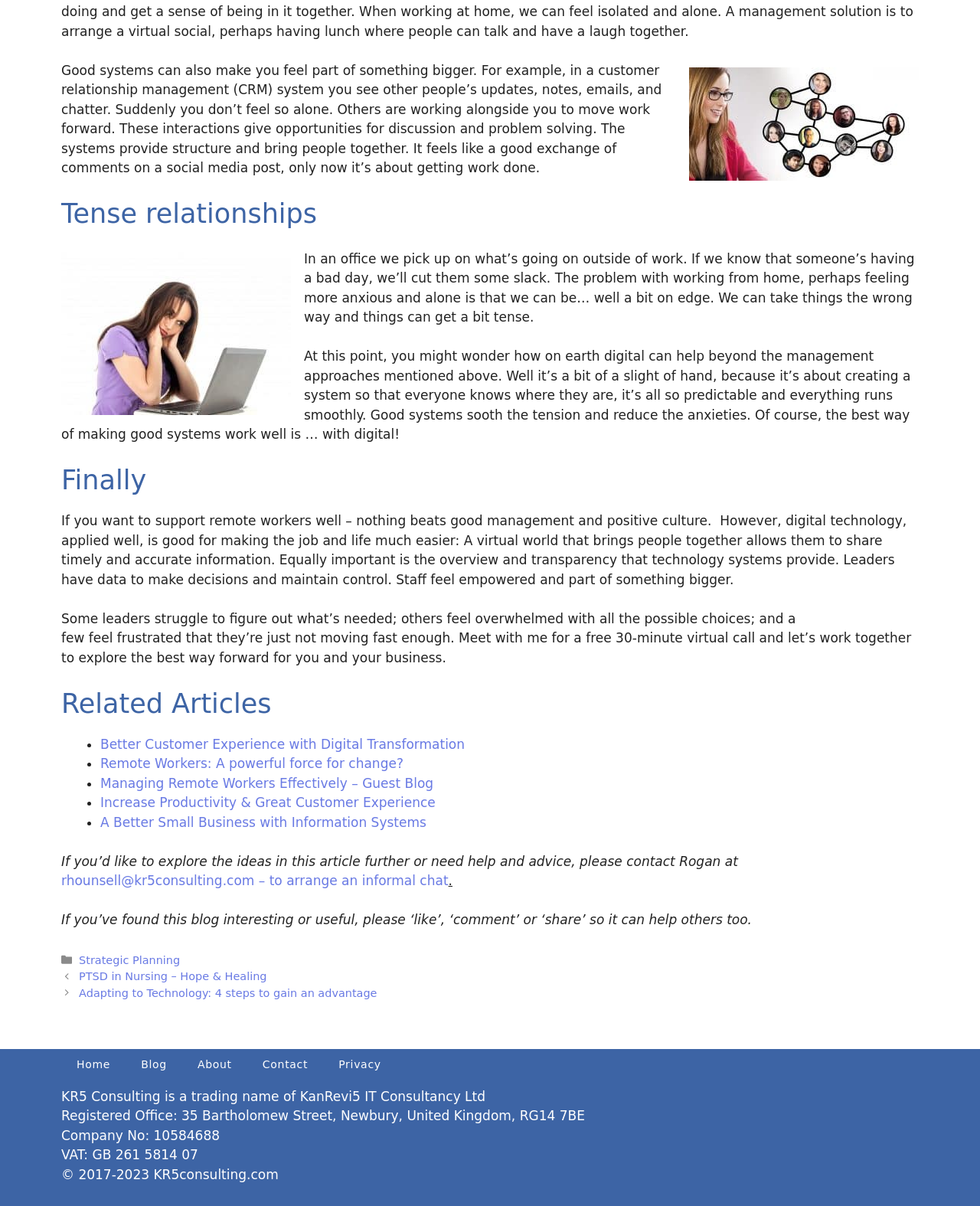What is the purpose of good systems in a CRM?
Can you provide a detailed and comprehensive answer to the question?

According to the article, good systems in a CRM (Customer Relationship Management) system can bring people together, provide structure, and reduce anxiety. This is because they allow people to see other people's updates, notes, emails, and chatter, making them feel part of something bigger.